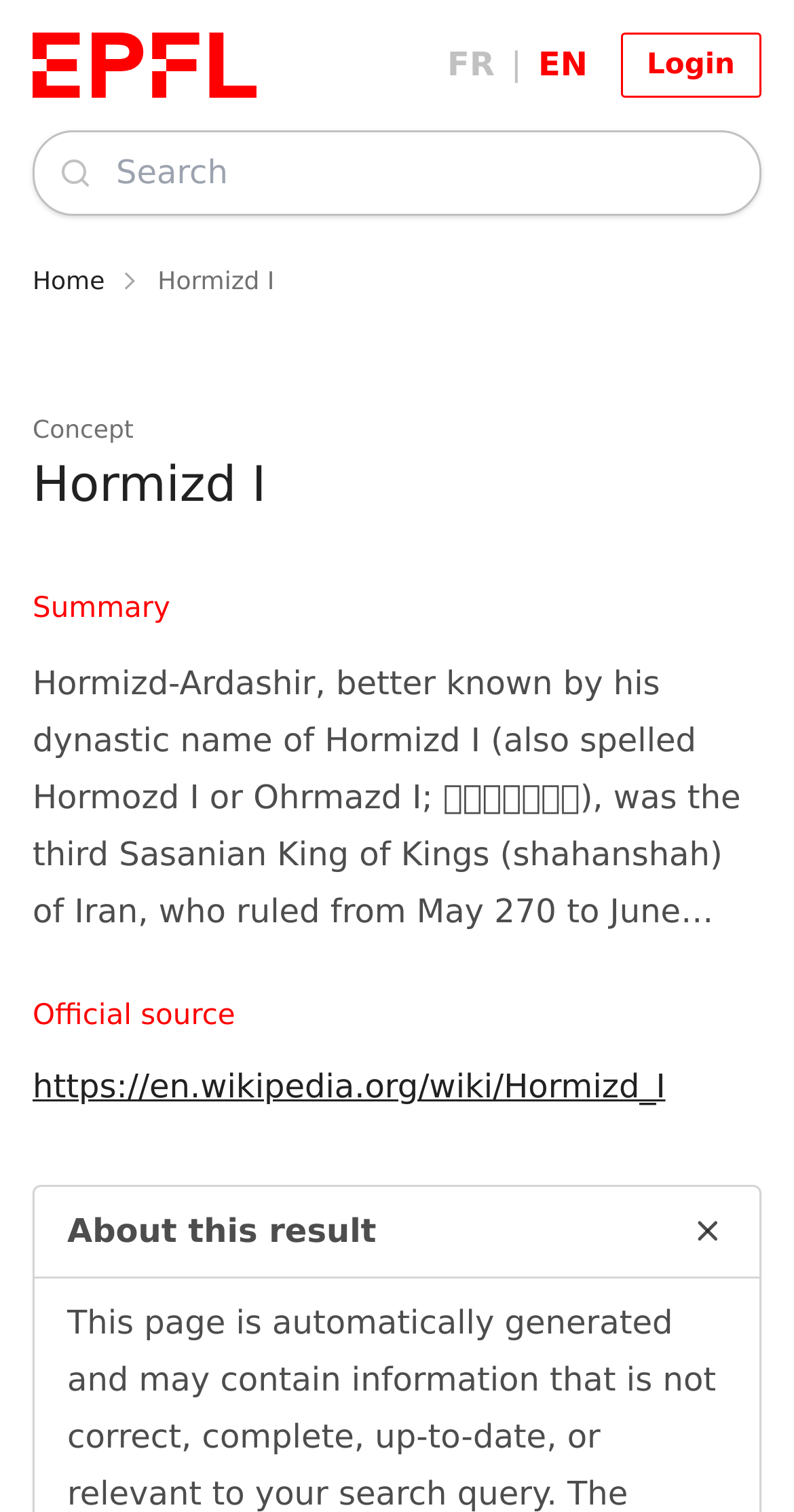Please identify the coordinates of the bounding box that should be clicked to fulfill this instruction: "visit Wikipedia page".

[0.041, 0.706, 0.838, 0.731]